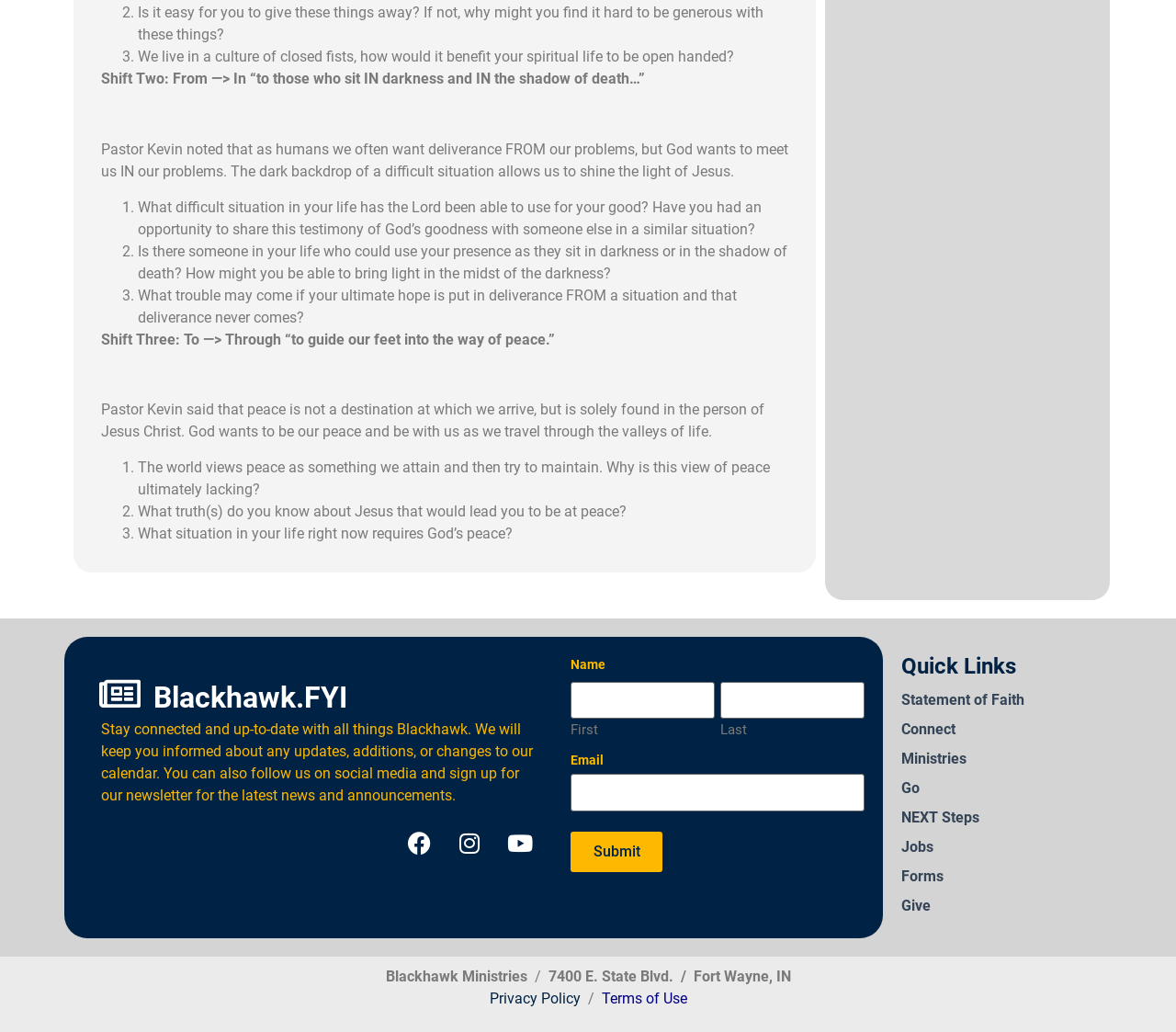Provide the bounding box coordinates of the UI element that matches the description: "WordPress.org".

None